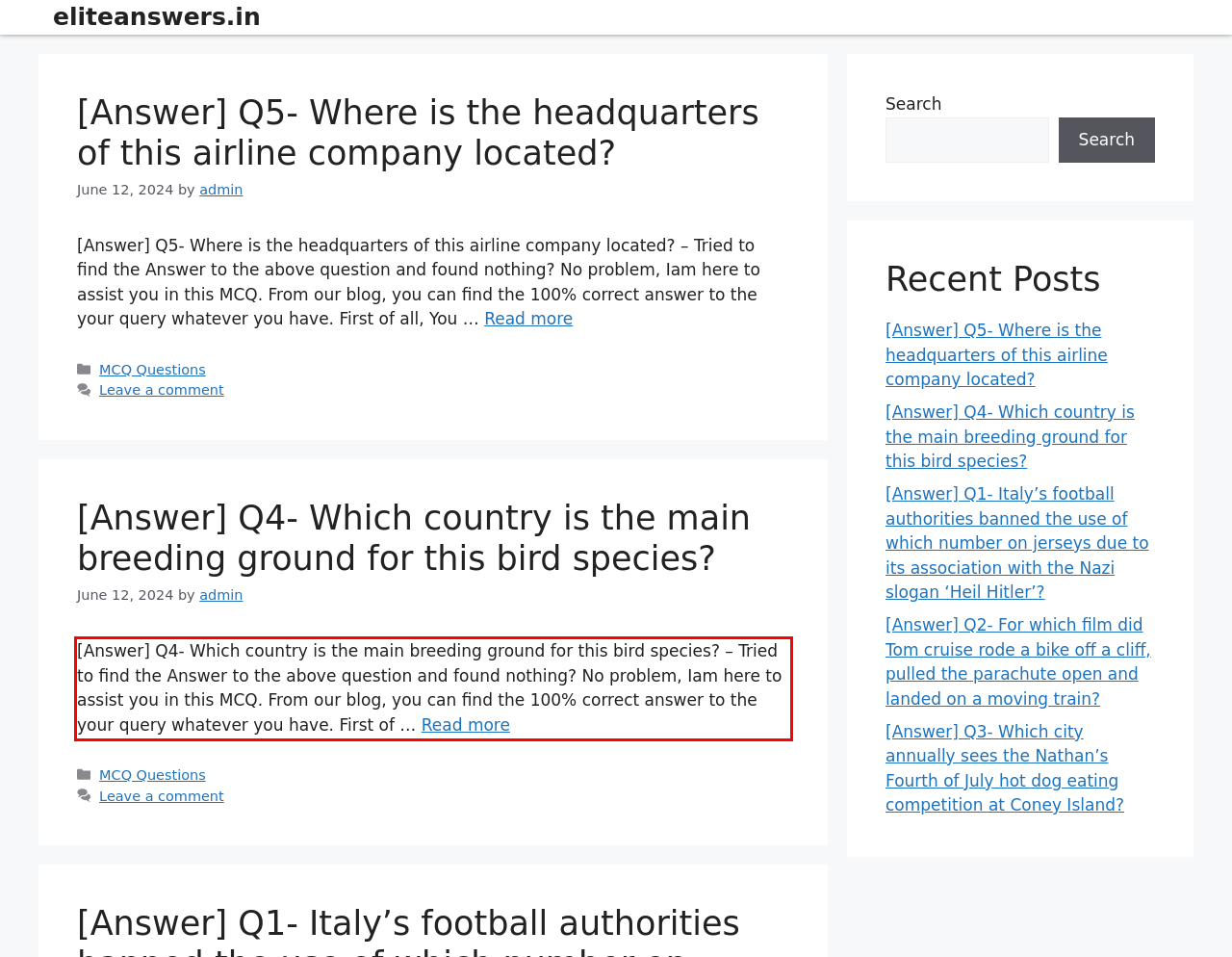Identify and extract the text within the red rectangle in the screenshot of the webpage.

[Answer] Q4- Which country is the main breeding ground for this bird species? – Tried to find the Answer to the above question and found nothing? No problem, Iam here to assist you in this MCQ. From our blog, you can find the 100% correct answer to the your query whatever you have. First of … Read more